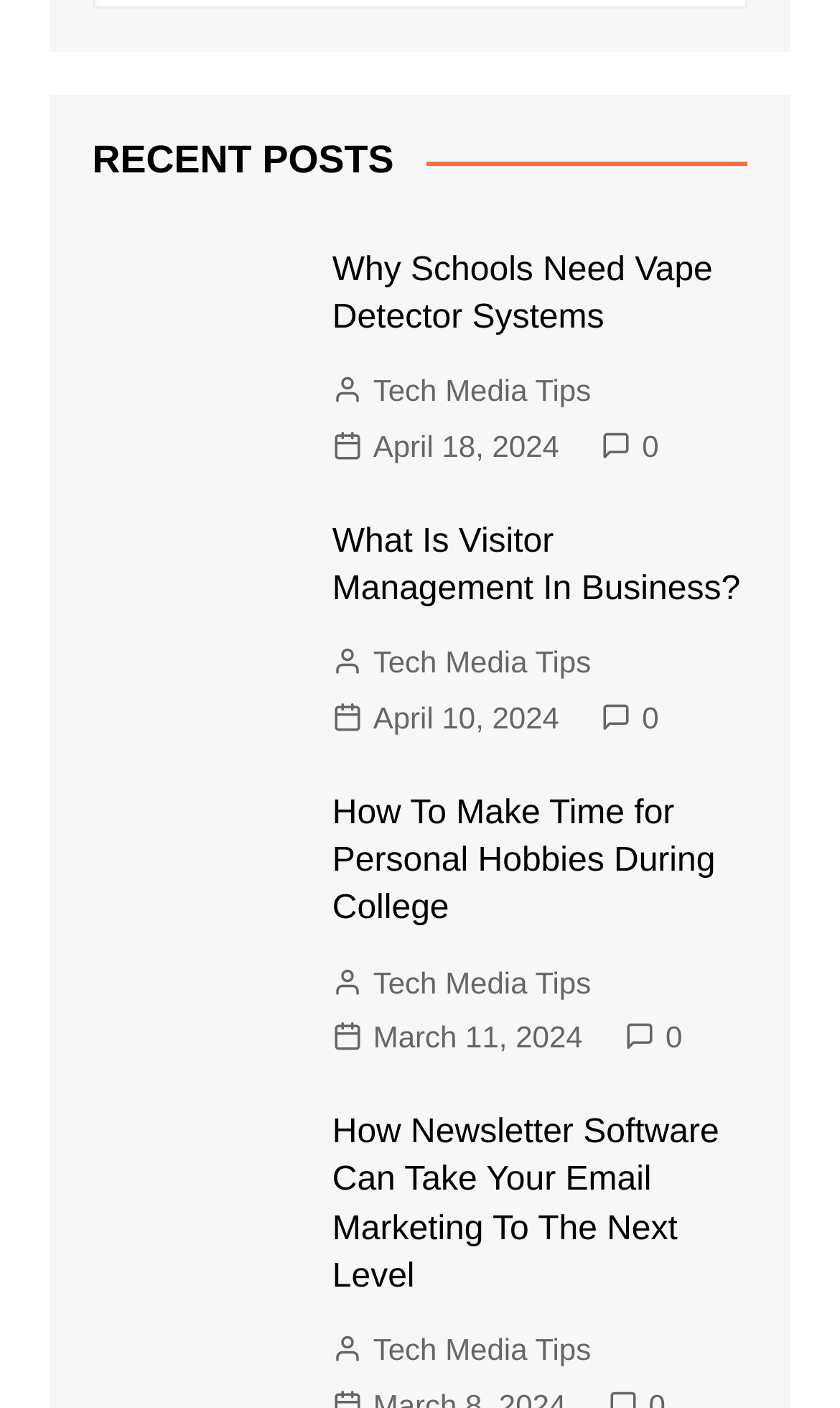Find the UI element described as: "0" and predict its bounding box coordinates. Ensure the coordinates are four float numbers between 0 and 1, [left, top, right, bottom].

[0.716, 0.493, 0.784, 0.527]